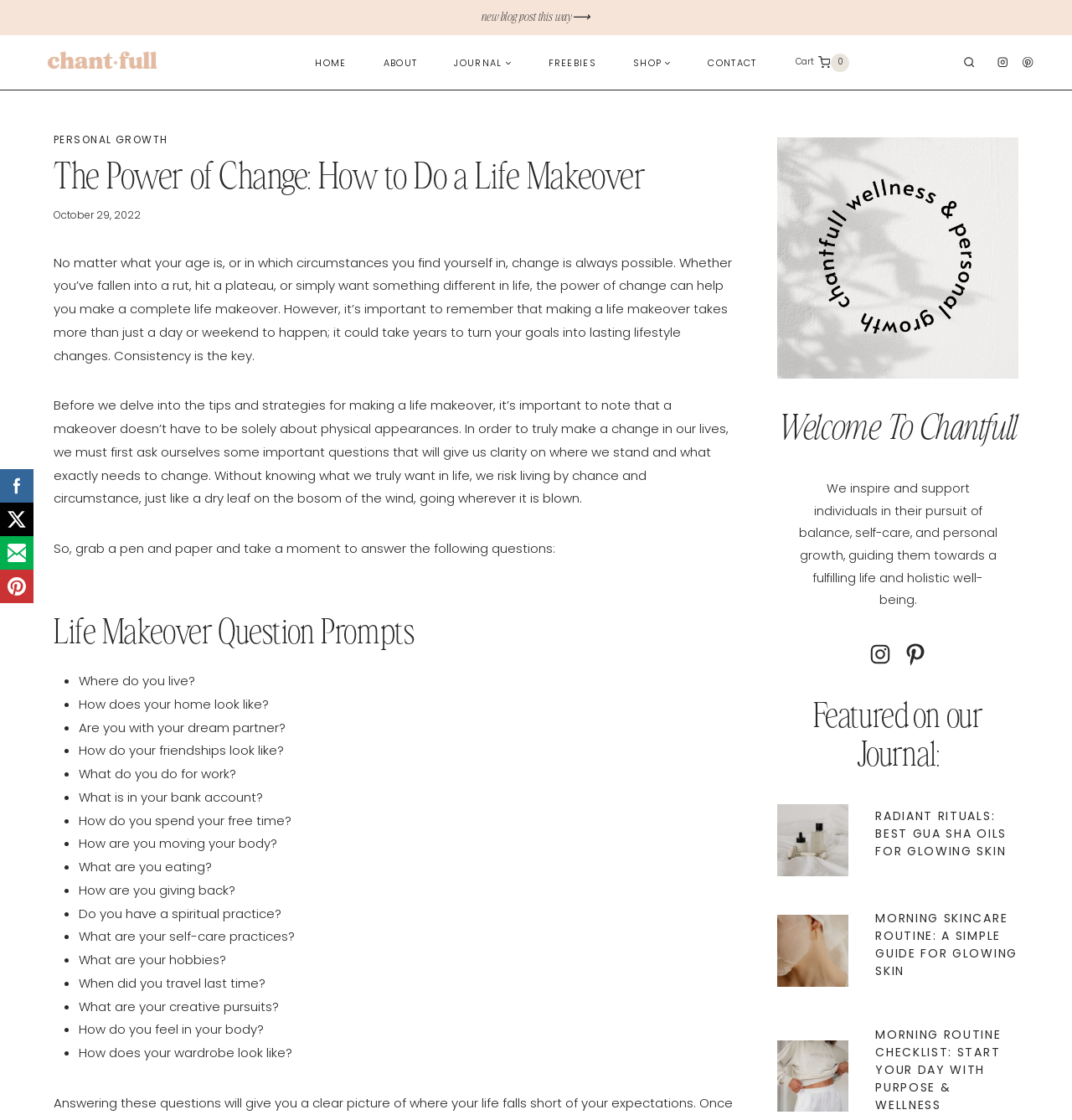Please find and report the bounding box coordinates of the element to click in order to perform the following action: "Click on the 'HOME' link". The coordinates should be expressed as four float numbers between 0 and 1, in the format [left, top, right, bottom].

[0.277, 0.043, 0.34, 0.068]